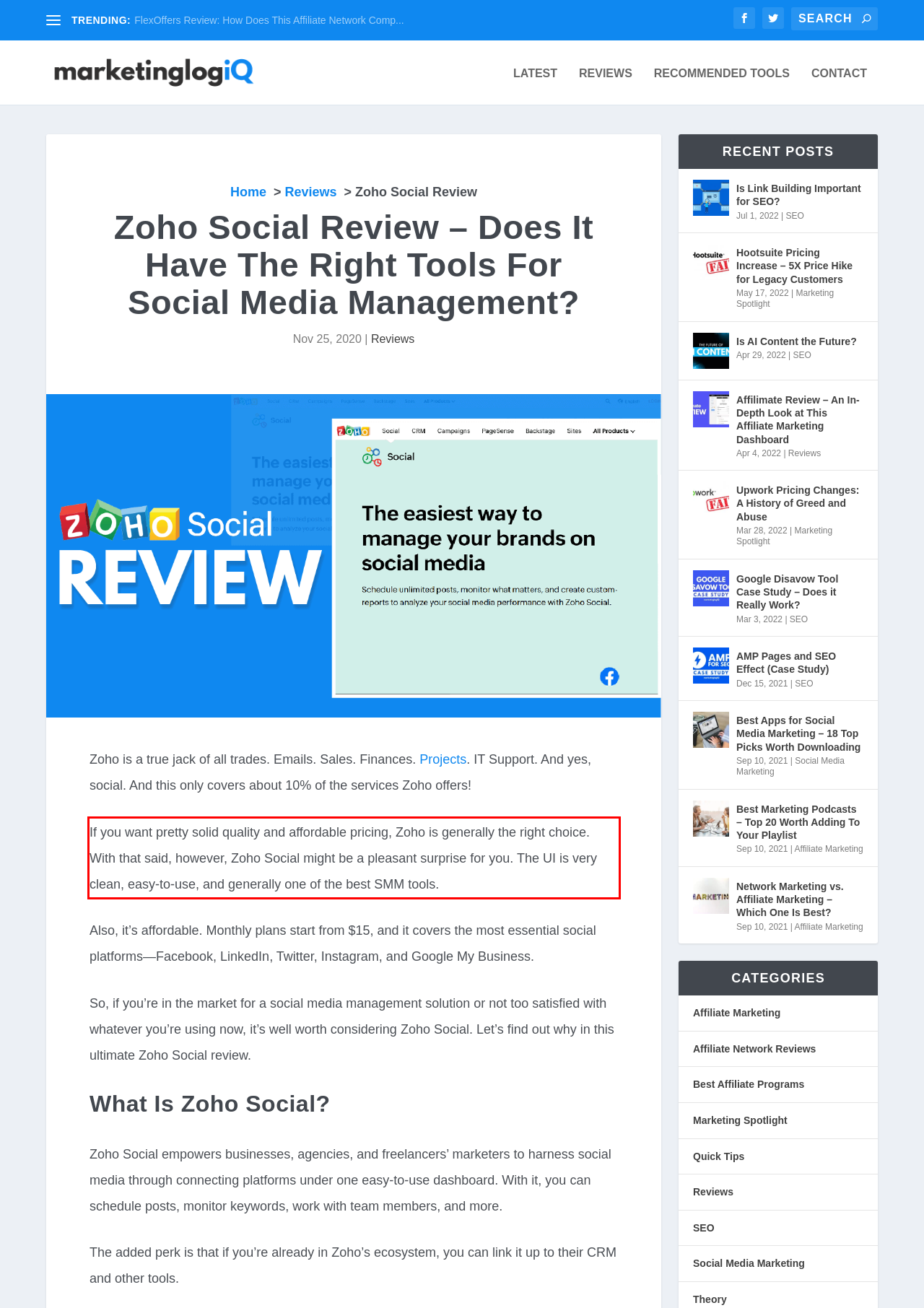Given a screenshot of a webpage with a red bounding box, please identify and retrieve the text inside the red rectangle.

If you want pretty solid quality and affordable pricing, Zoho is generally the right choice. With that said, however, Zoho Social might be a pleasant surprise for you. The UI is very clean, easy-to-use, and generally one of the best SMM tools.